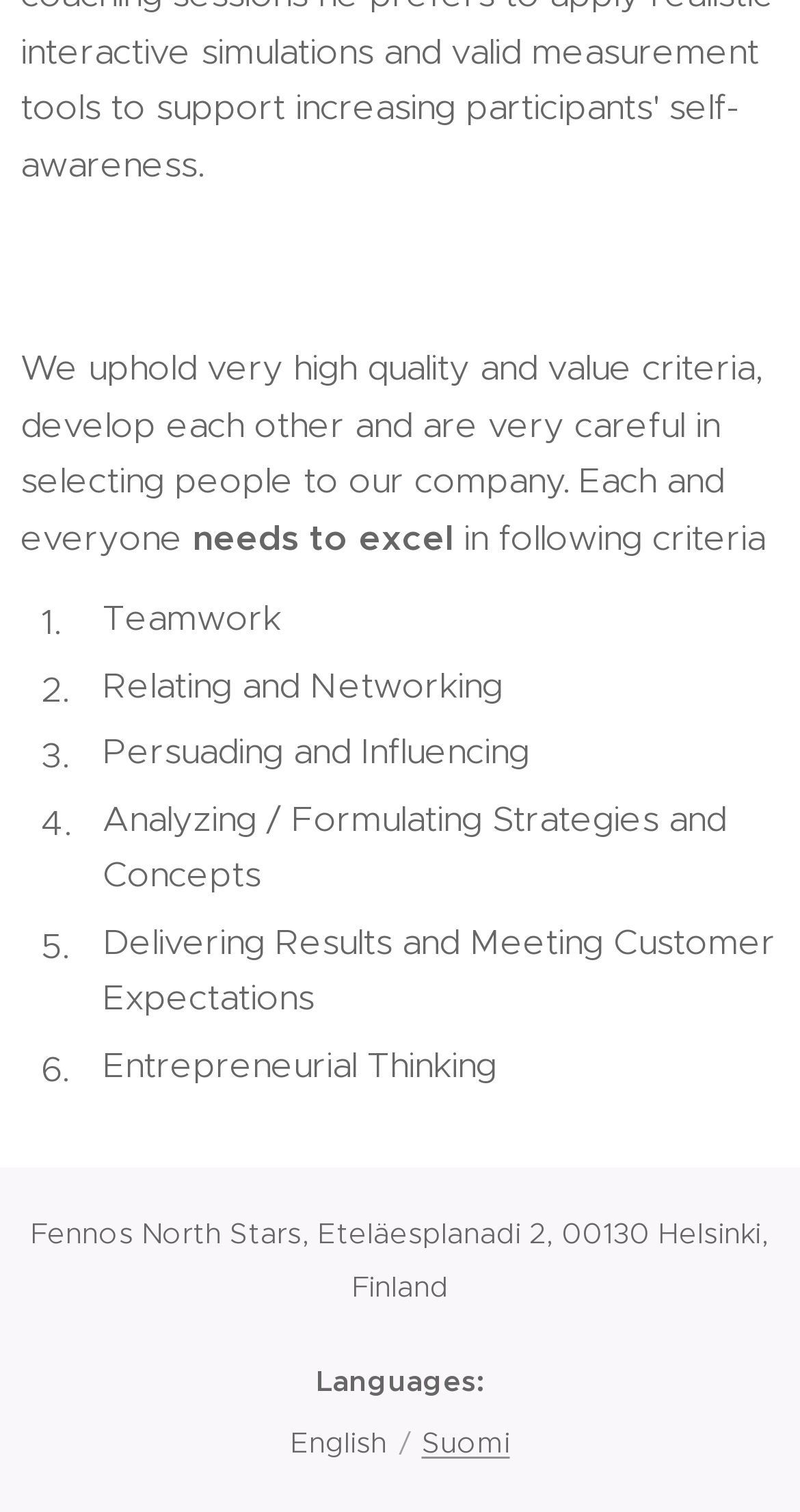Give a one-word or short phrase answer to the question: 
How many language options are available?

2